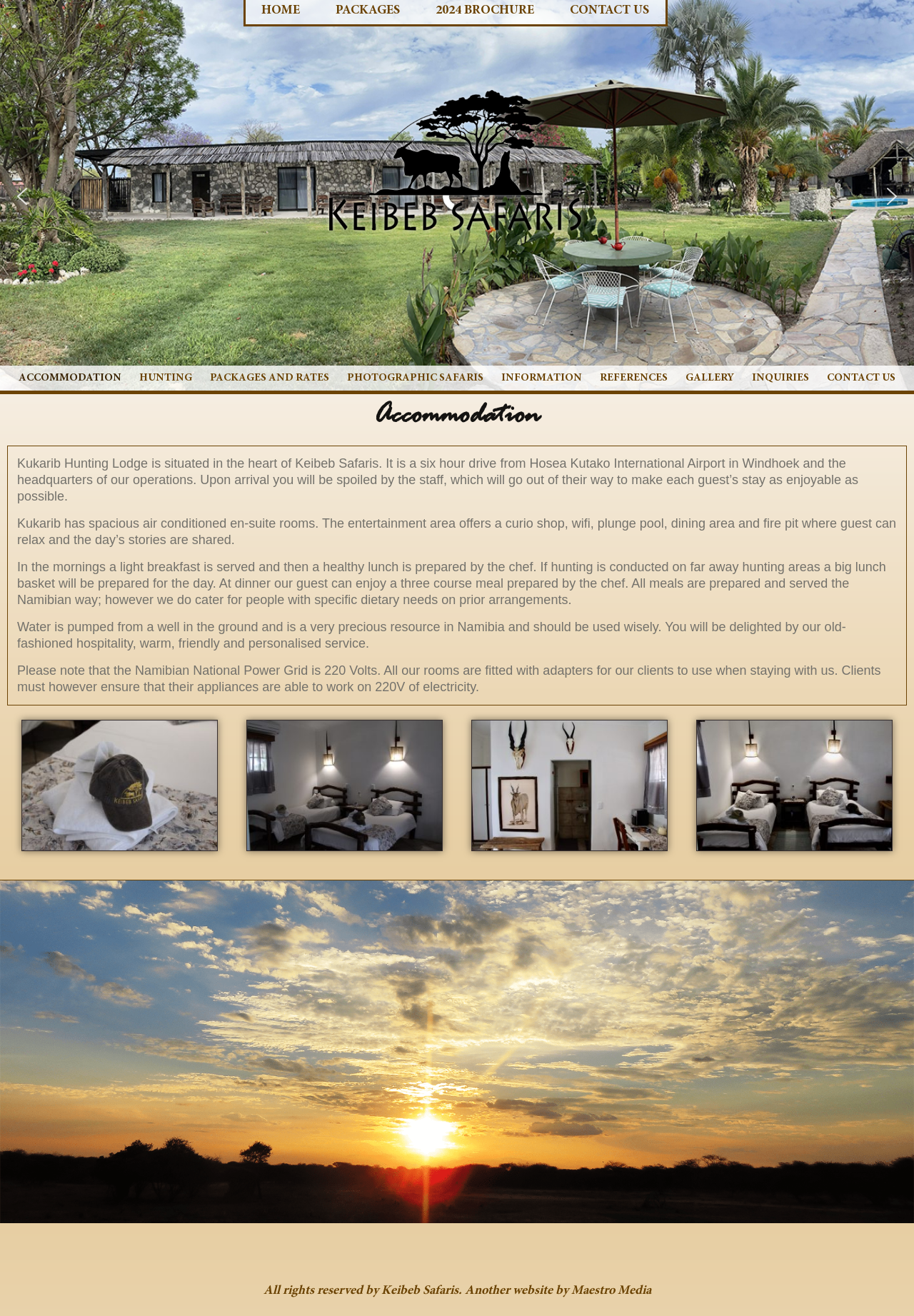Locate the bounding box coordinates of the segment that needs to be clicked to meet this instruction: "Click CONTACT US link".

[0.624, 0.003, 0.71, 0.013]